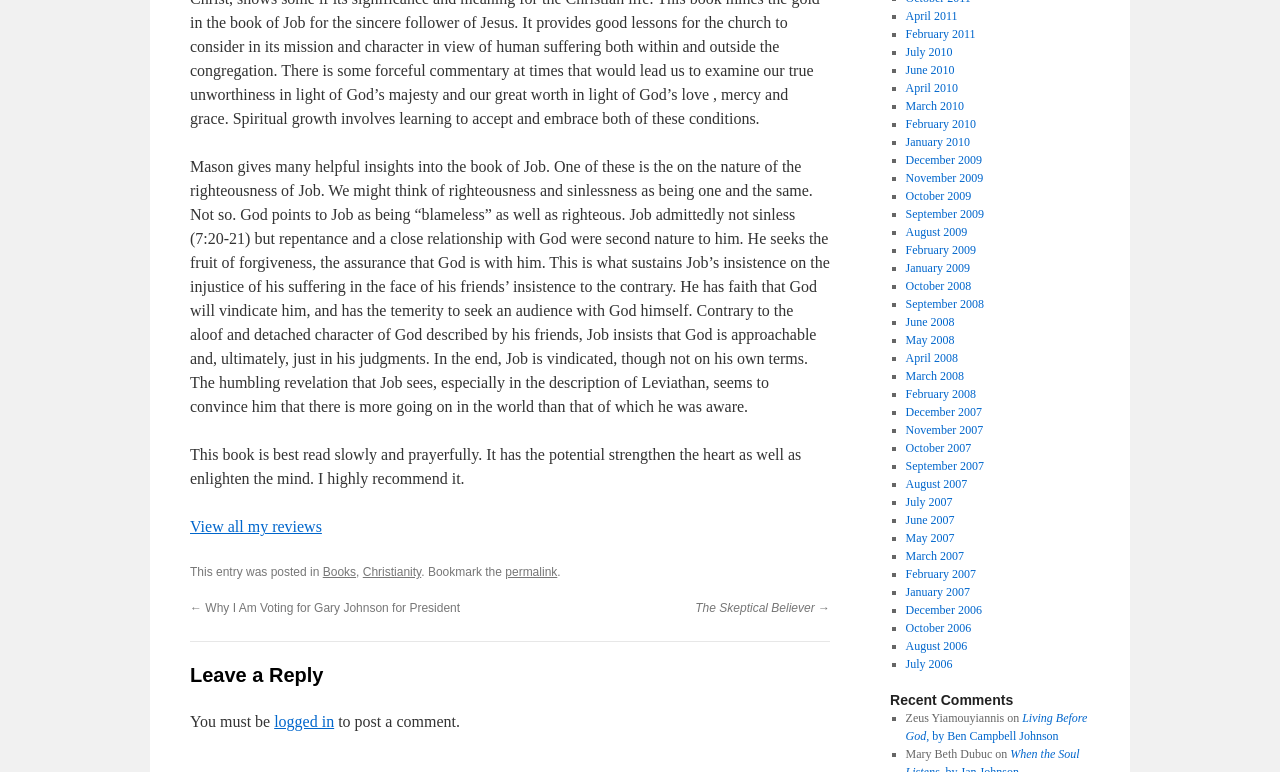Please identify the bounding box coordinates of the element on the webpage that should be clicked to follow this instruction: "View all my reviews". The bounding box coordinates should be given as four float numbers between 0 and 1, formatted as [left, top, right, bottom].

[0.148, 0.671, 0.251, 0.693]